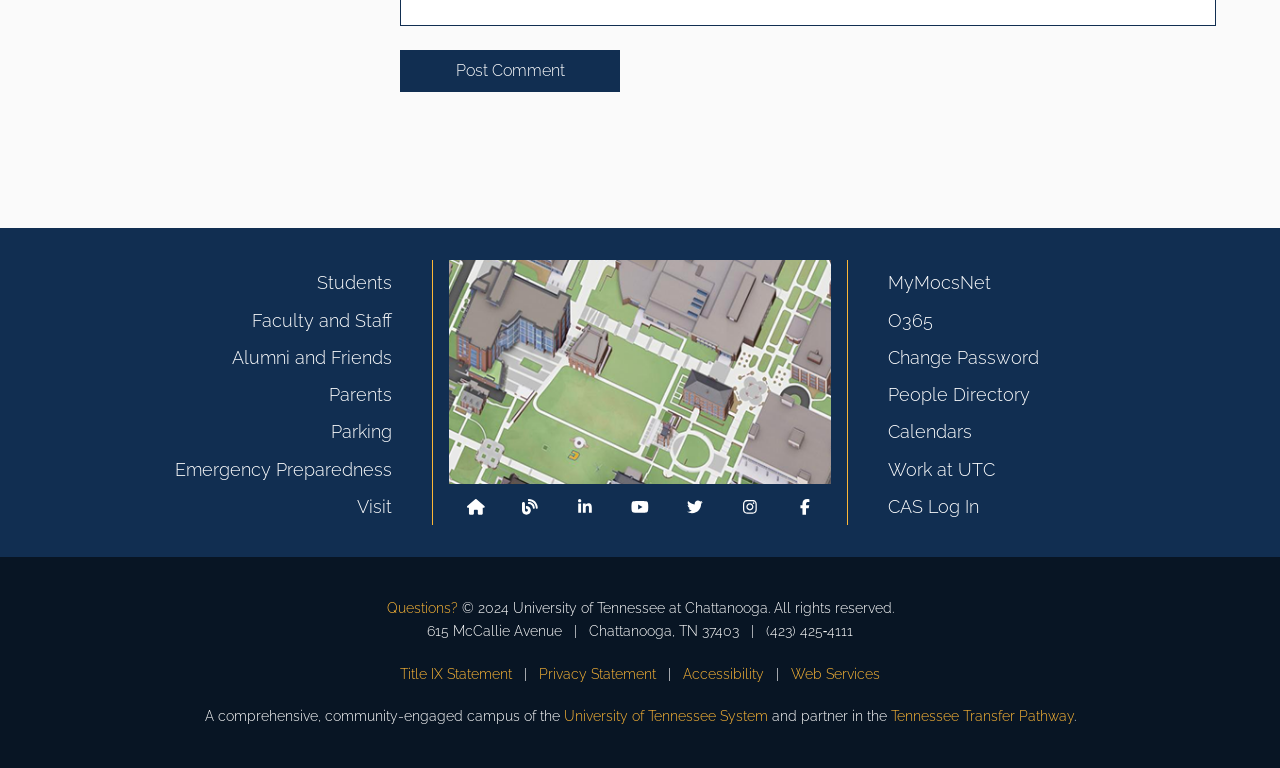Find the bounding box coordinates for the area that must be clicked to perform this action: "Click the 'Post Comment' button".

[0.312, 0.065, 0.484, 0.12]